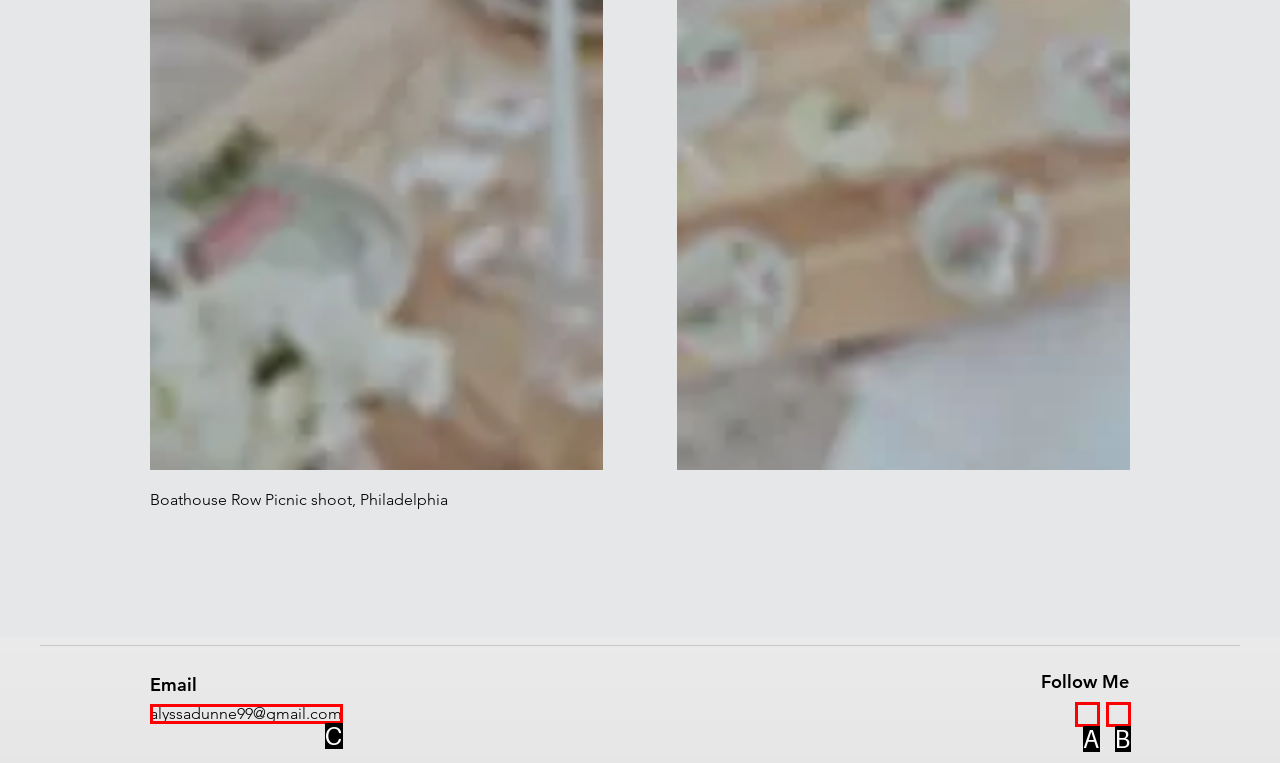Based on the description: Cotton Babies’ website, identify the matching HTML element. Reply with the letter of the correct option directly.

None